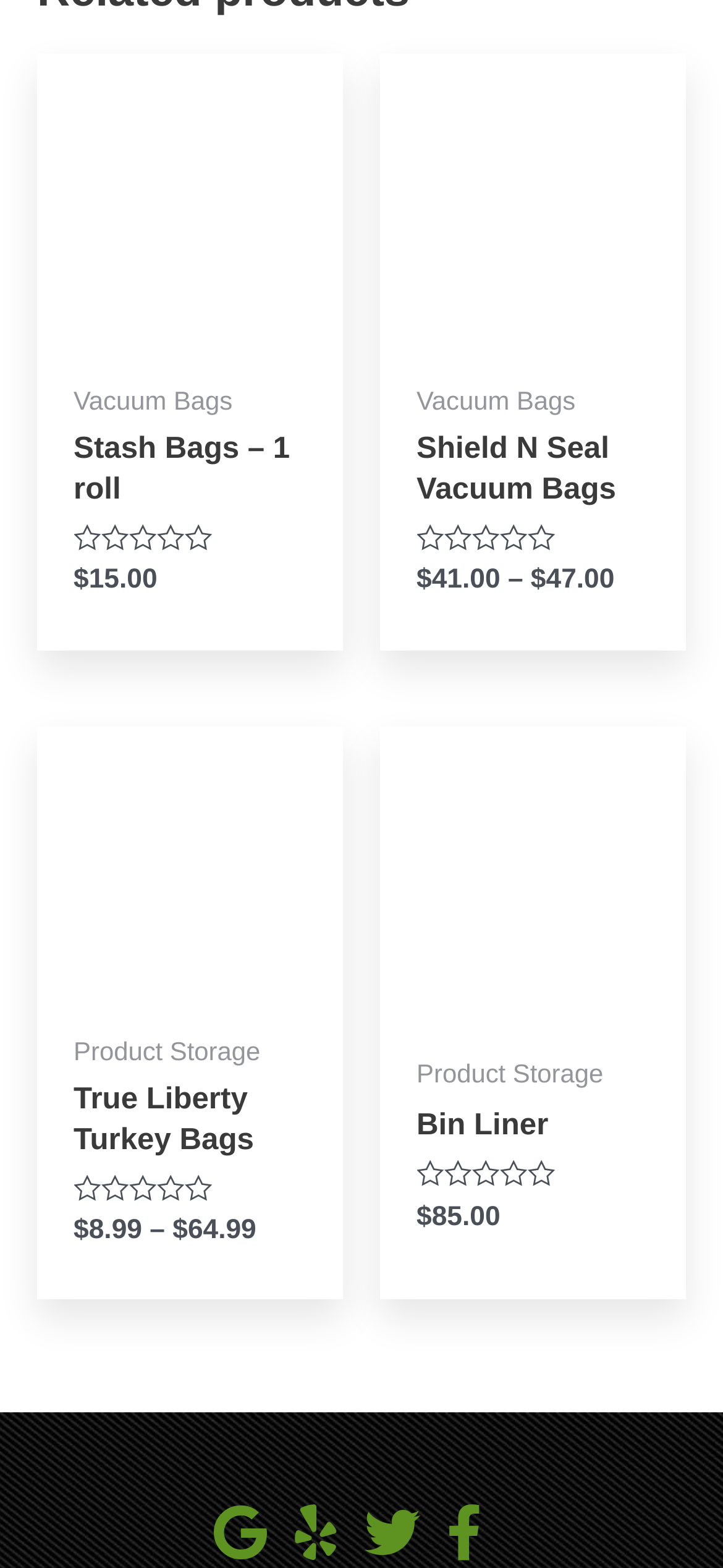Please identify the bounding box coordinates of the clickable area that will fulfill the following instruction: "View product details of Bin Liner". The coordinates should be in the format of four float numbers between 0 and 1, i.e., [left, top, right, bottom].

[0.576, 0.706, 0.898, 0.74]